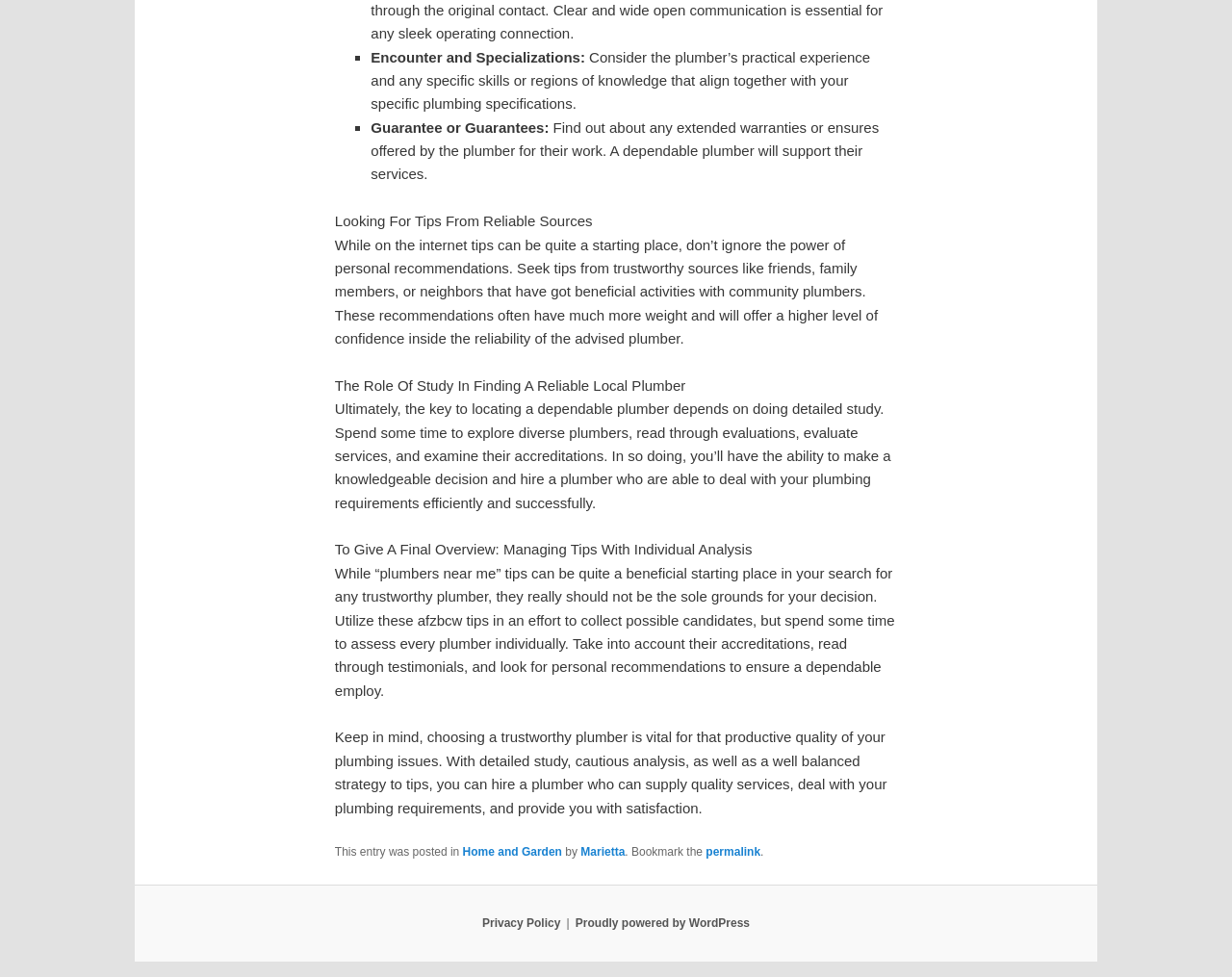Bounding box coordinates are to be given in the format (top-left x, top-left y, bottom-right x, bottom-right y). All values must be floating point numbers between 0 and 1. Provide the bounding box coordinate for the UI element described as: Home and Garden

[0.375, 0.865, 0.456, 0.879]